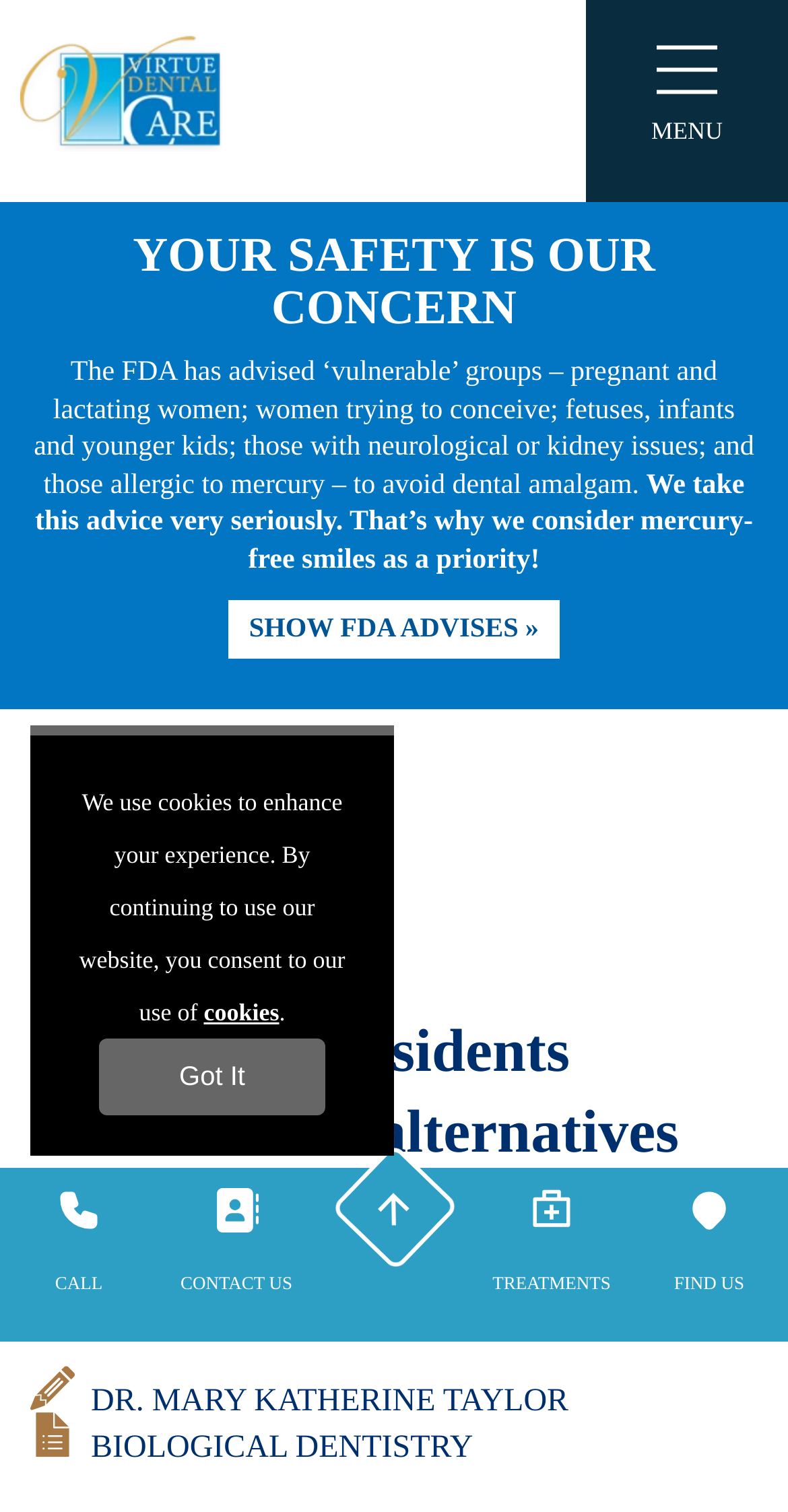Please identify the bounding box coordinates of the element's region that I should click in order to complete the following instruction: "Meet Dr. Mary Katherine Taylor". The bounding box coordinates consist of four float numbers between 0 and 1, i.e., [left, top, right, bottom].

[0.0, 0.068, 0.8, 0.167]